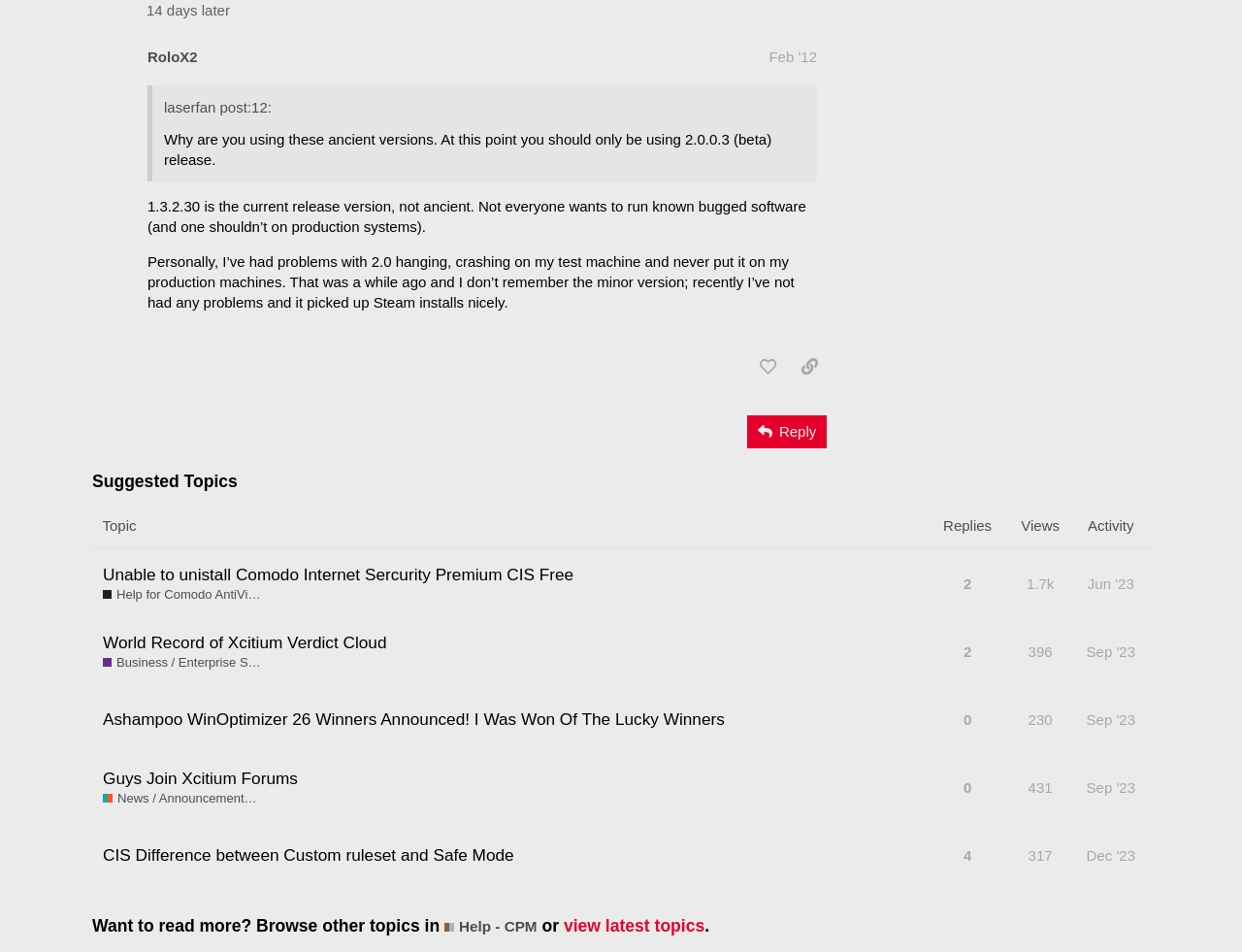Can you find the bounding box coordinates of the area I should click to execute the following instruction: "go to blog"?

None